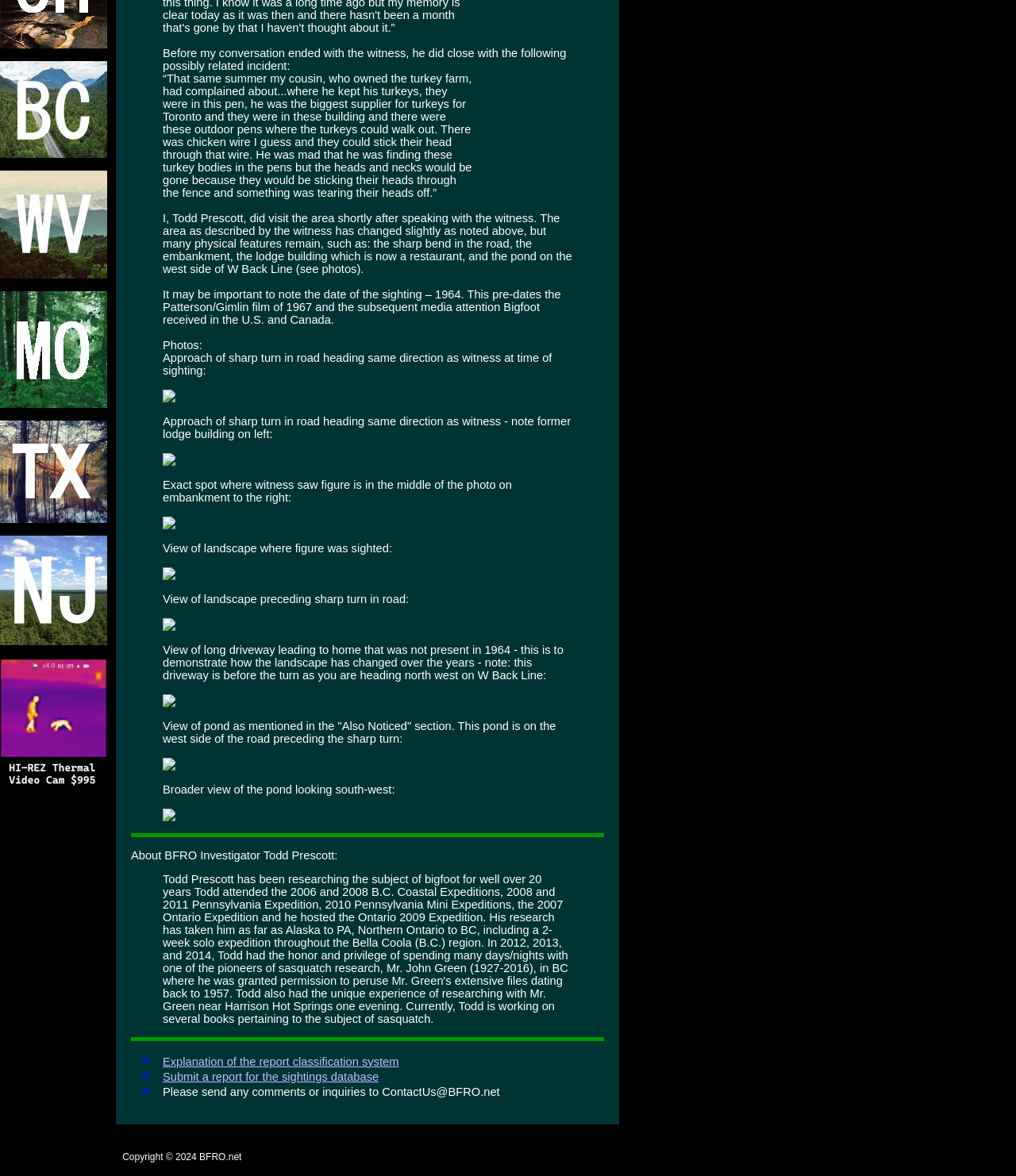Can you give a comprehensive explanation to the question given the content of the image?
What is the name of the investigator who visited the area?

The answer can be found in the text 'I, Todd Prescott, did visit the area shortly after speaking with the witness.' which indicates that Todd Prescott is the investigator who visited the area.